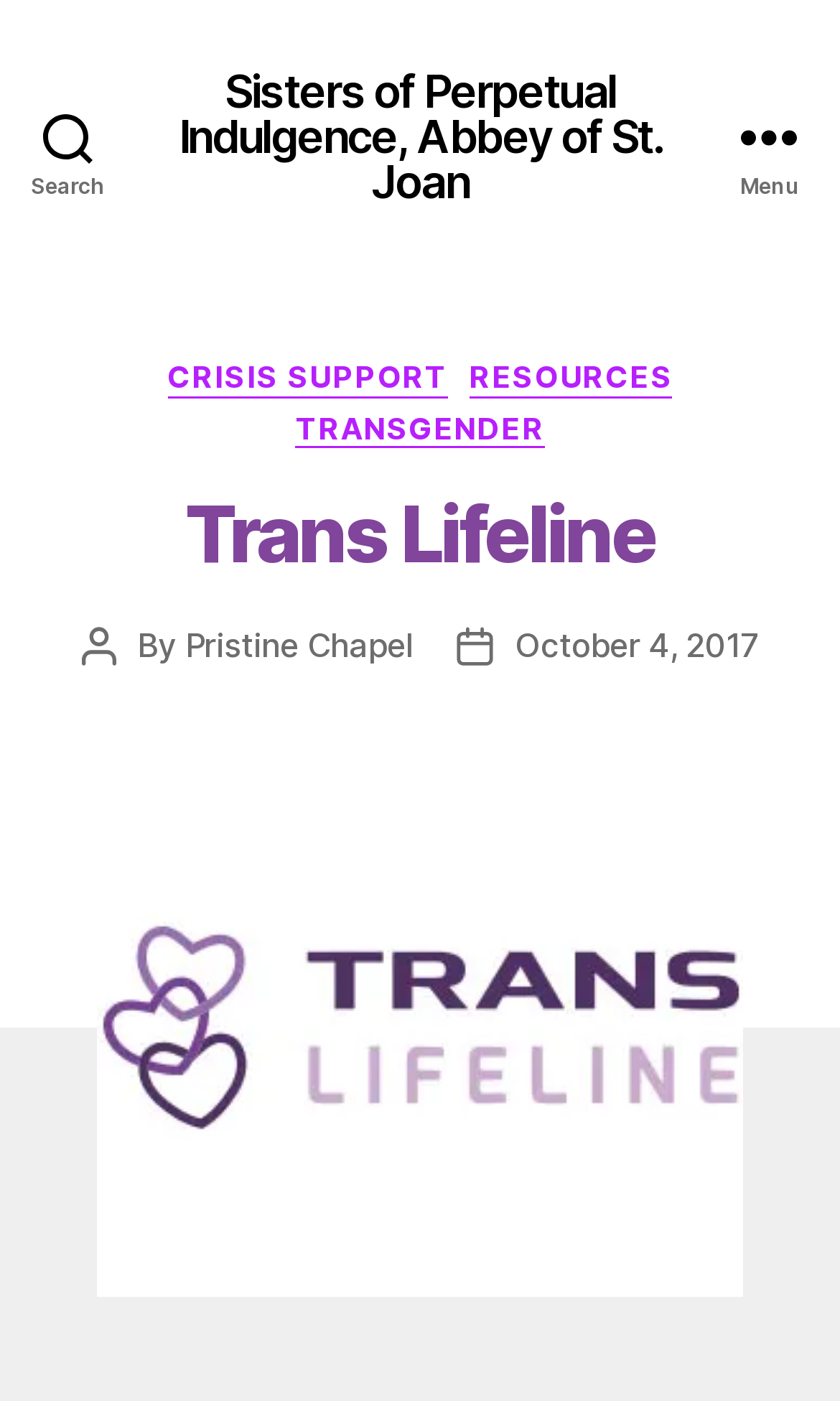Offer a thorough description of the webpage.

The webpage is about Trans Lifeline, specifically its connection to the Sisters of Perpetual Indulgence, Abbey of St. Joan. At the top left, there is a search button. Next to it, on the top center, is a link to the Sisters of Perpetual Indulgence, Abbey of St. Joan. On the top right, there is a menu button.

When the menu button is expanded, a header section appears below it, taking up the full width of the page. This section contains several links, including "CRISIS SUPPORT", "RESOURCES", and "TRANSGENDER", which are positioned horizontally next to each other. Below these links, there is a heading that reads "Trans Lifeline", which spans almost the entire width of the page.

Under the heading, there are several lines of text, including "Post author", "By", and "Post date", which are positioned on the left side of the page. Next to these lines of text, there are corresponding links, including "Pristine Chapel" and "October 4, 2017". The page also features a large figure or image that takes up most of the bottom half of the page.